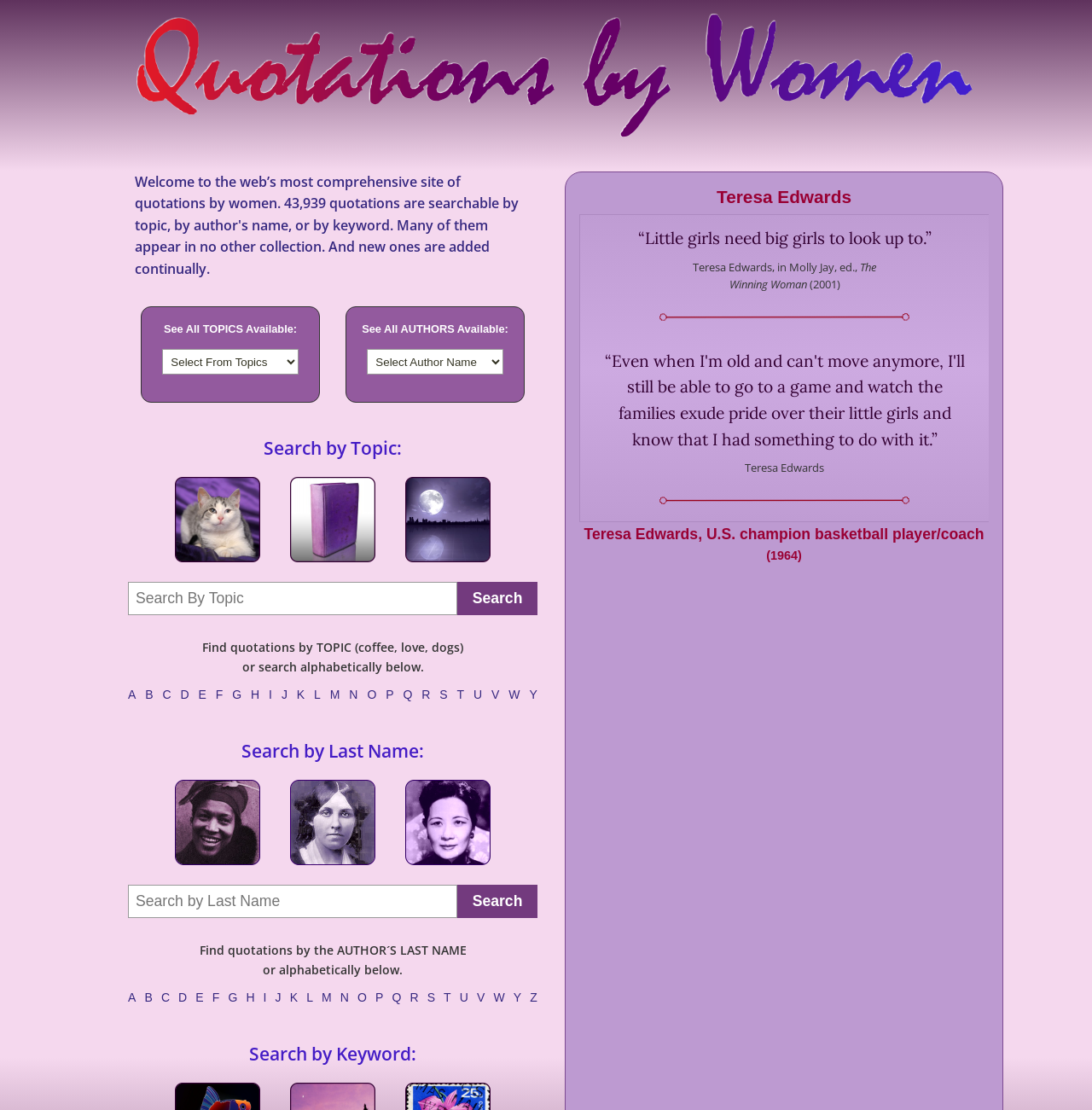Provide the bounding box coordinates in the format (top-left x, top-left y, bottom-right x, bottom-right y). All values are floating point numbers between 0 and 1. Determine the bounding box coordinate of the UI element described as: alt="Quotes by Chingling Soong"

[0.371, 0.702, 0.449, 0.785]